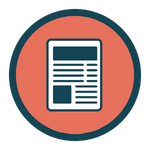Write a descriptive caption for the image, covering all notable aspects.

The image features a stylized icon depicting a document or paper, set within a circular design. The document is stylized with several lines representing text, along with a smaller block that likely signifies an image or a highlighted section. The background of the circle is a warm coral color, creating a vibrant contrast with the cool blue of the document. This icon may represent resources or information related to volunteering, reflecting the context of the webpage that aims to provide valuable materials and tools for mentorship and support.